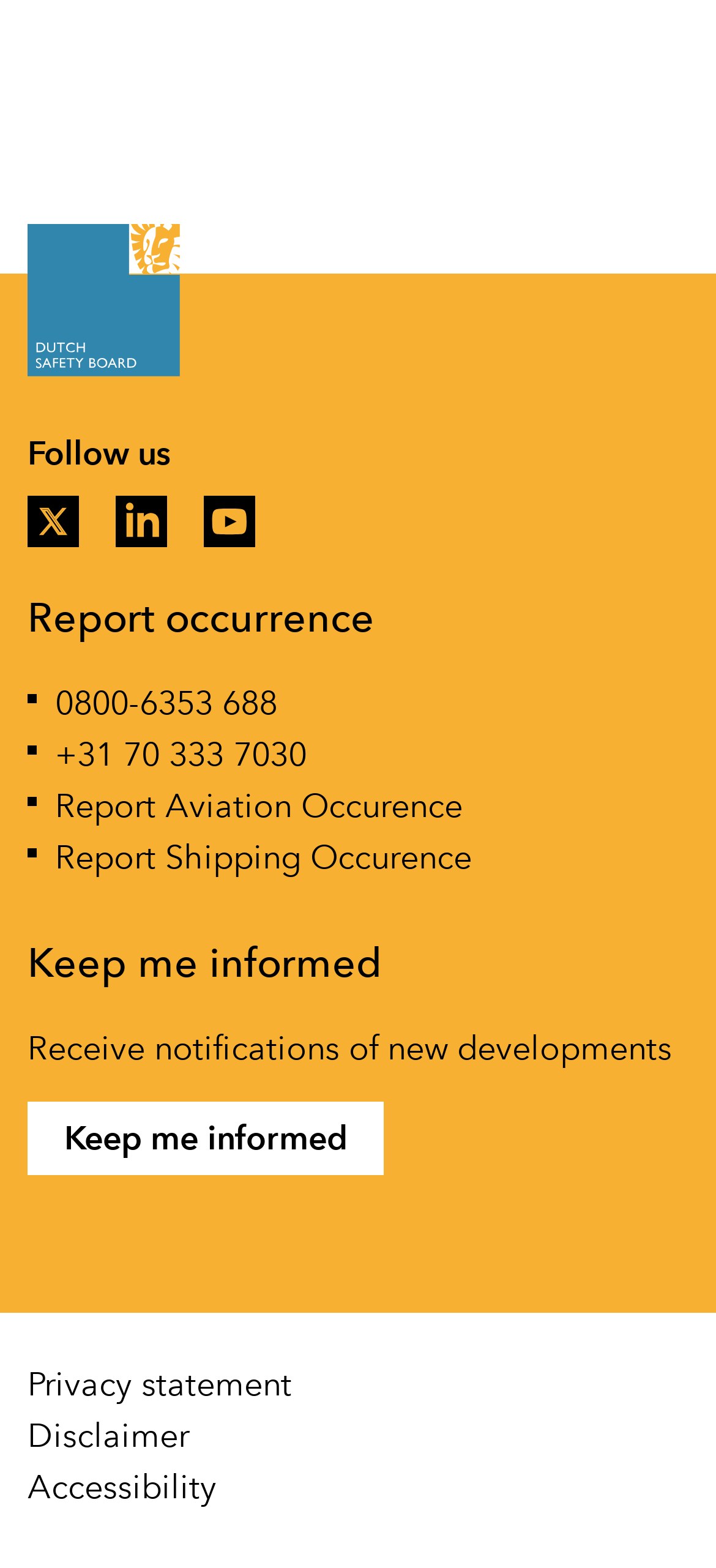Please specify the bounding box coordinates in the format (top-left x, top-left y, bottom-right x, bottom-right y), with all values as floating point numbers between 0 and 1. Identify the bounding box of the UI element described by: Report Shipping Occurence

[0.077, 0.53, 0.659, 0.563]